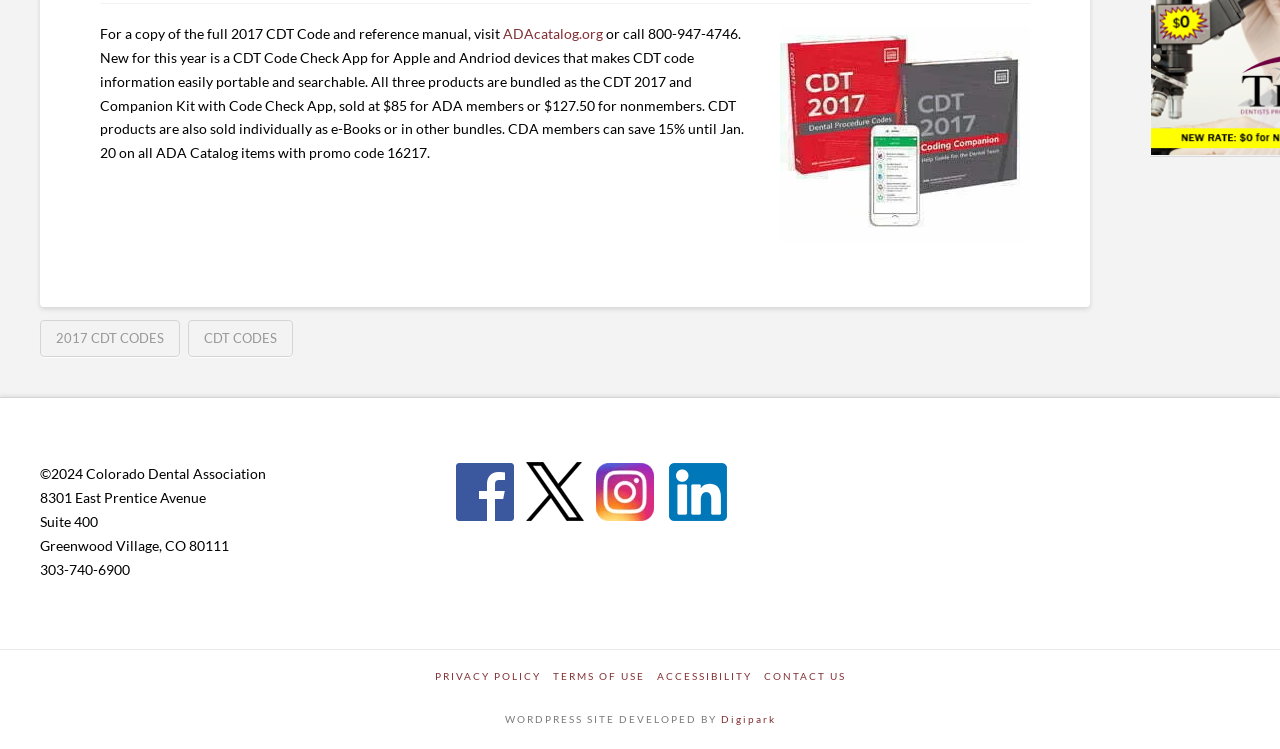Given the description "Digipark", determine the bounding box of the corresponding UI element.

[0.563, 0.951, 0.606, 0.967]